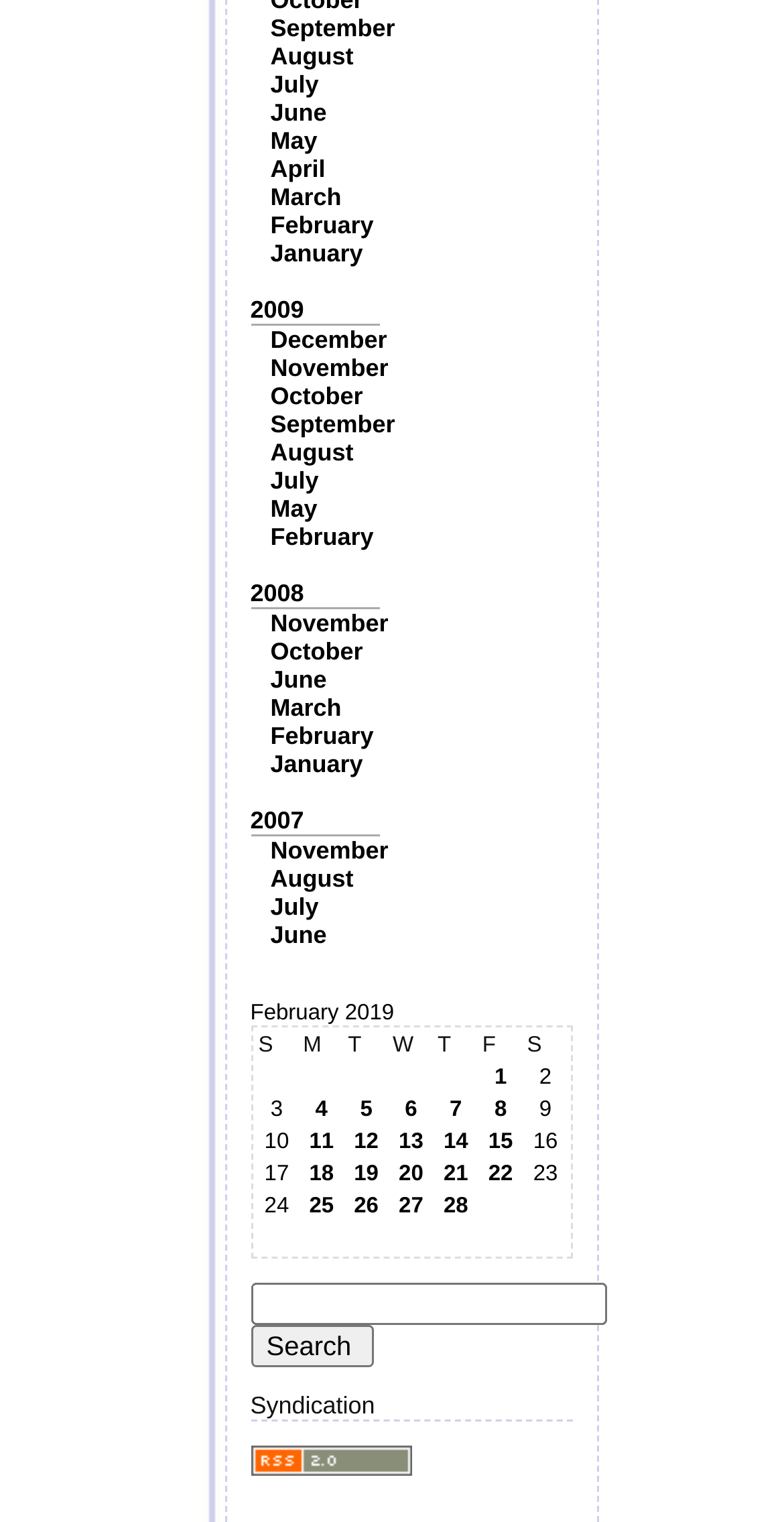Identify the bounding box coordinates for the UI element described as: "name="Submit" value="Search"". The coordinates should be provided as four floats between 0 and 1: [left, top, right, bottom].

[0.319, 0.871, 0.478, 0.898]